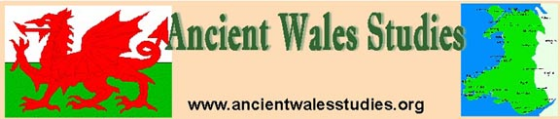Explain the image in a detailed way.

This image features a banner for the "Ancient Wales Studies" organization, prominently displaying the iconic red dragon of Wales on a green and white background. The logo is flanked by a map of Wales on the right, which emphasizes the geographical focus of the research. The title "Ancient Wales Studies" is displayed in bold green letters, highlighting the organization's commitment to the study and preservation of Welsh history and culture. Below the title, the website link "www.ancientwalesstudies.org" invites viewers to explore more about their work. This visual representation effectively combines national symbolism with scholarly focus, underscoring the importance of ancient Welsh studies in contemporary research.